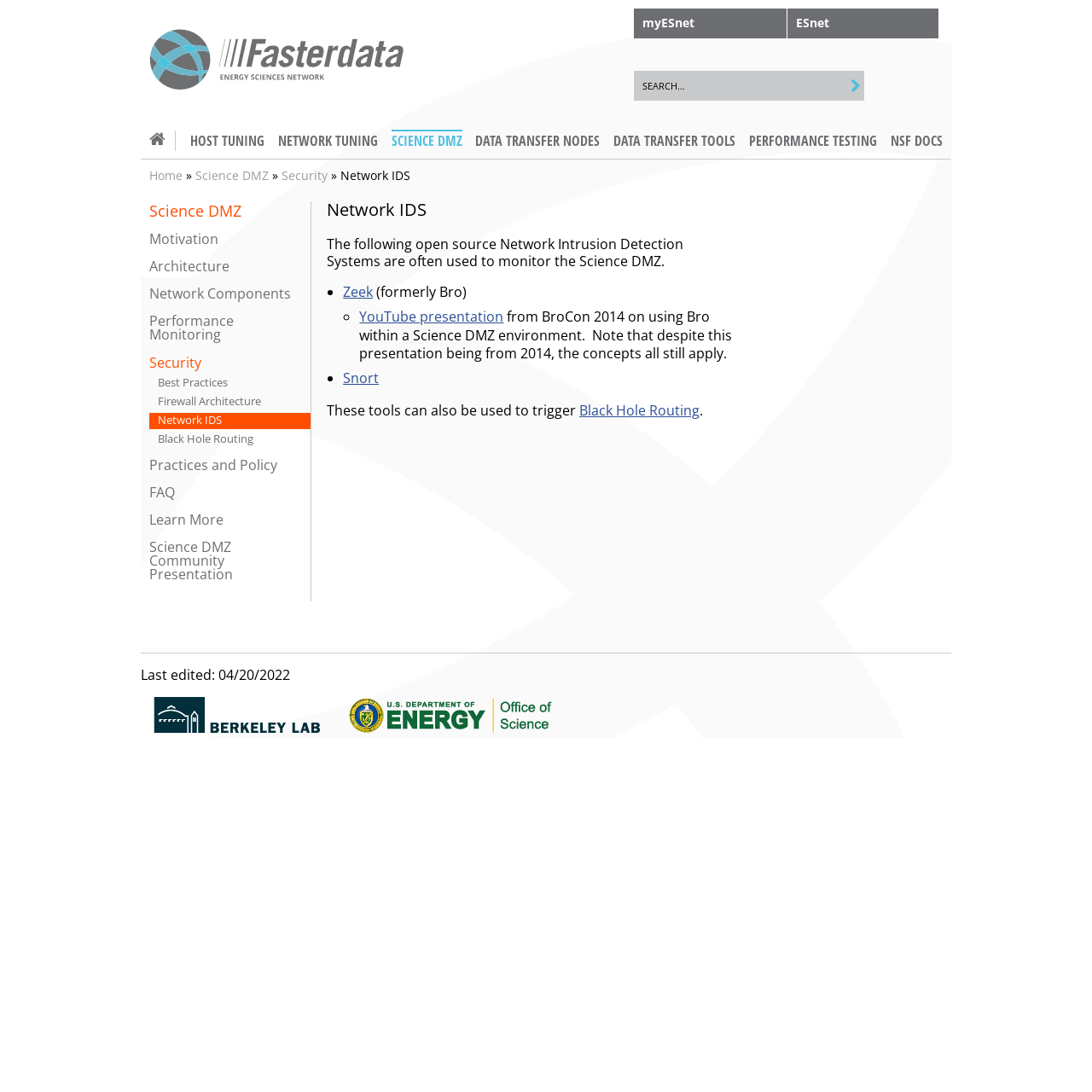Please determine the bounding box coordinates, formatted as (top-left x, top-left y, bottom-right x, bottom-right y), with all values as floating point numbers between 0 and 1. Identify the bounding box of the region described as: Deaccession and DMCA Takedown Policy

None